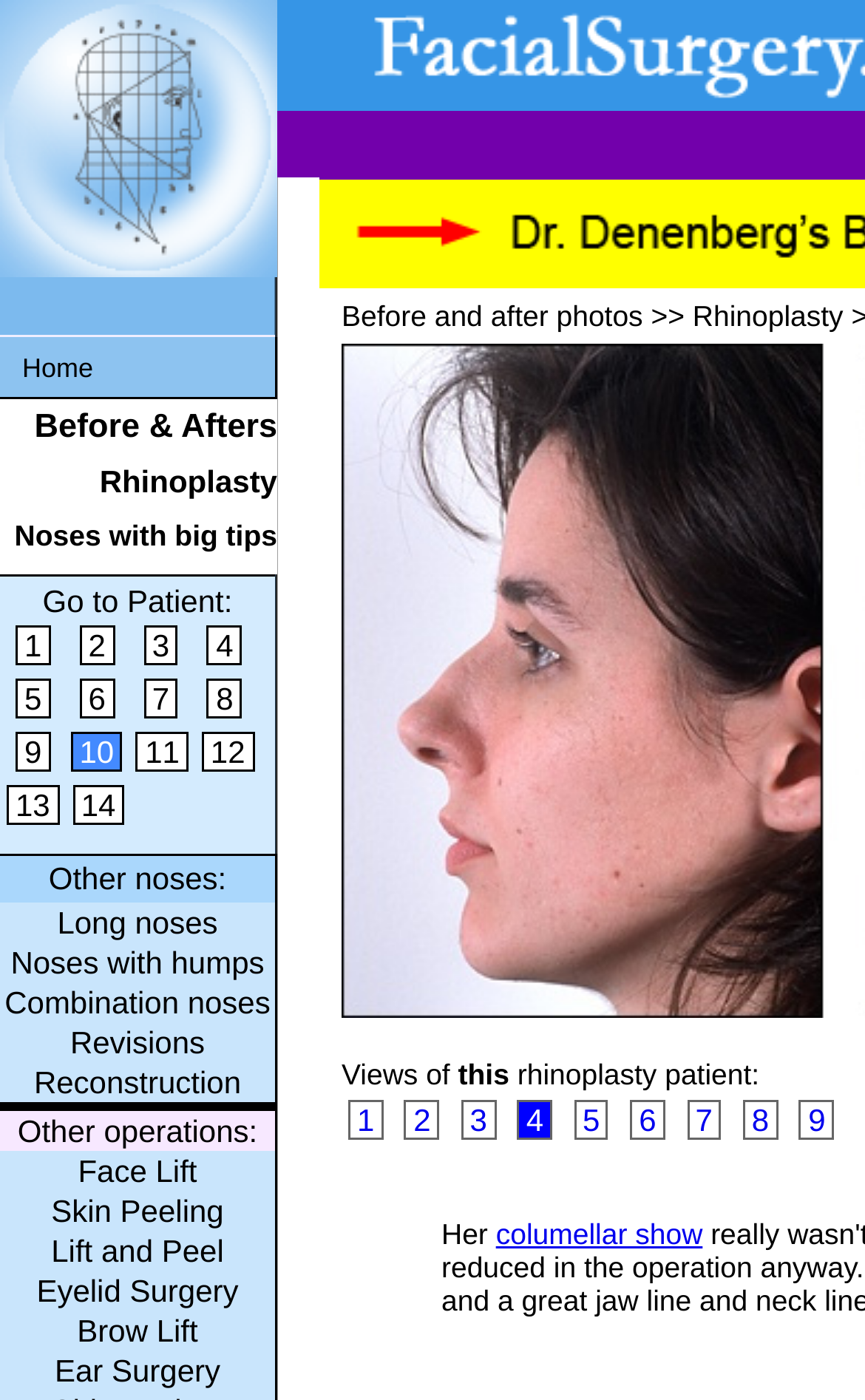Craft a detailed narrative of the webpage's structure and content.

This webpage is about facial plastic surgery, specifically showcasing before and after photos of rhinoplasty procedures performed by Dr. Steven Denenberg. At the top, there are links to navigate to different sections of the website, including "Home", "Before & Afters", and specific types of nose surgeries. 

Below the navigation links, there is a section dedicated to rhinoplasty, with a heading "Rhinoplasty" and links to subcategories such as "Noses with big tips". 

To the right of the rhinoplasty section, there is a list of patient numbers, from 1 to 14, which are likely links to individual patient cases. 

Further down, there are links to other types of nose surgeries, including "Long noses", "Noses with humps", and "Revisions". 

Below that, there is a section titled "Other operations", which lists links to other facial plastic surgery procedures, such as "Face Lift", "Skin Peeling", and "Eyelid Surgery". 

On the right side of the page, there is a table with multiple rows, each containing links to additional patient cases or procedures.